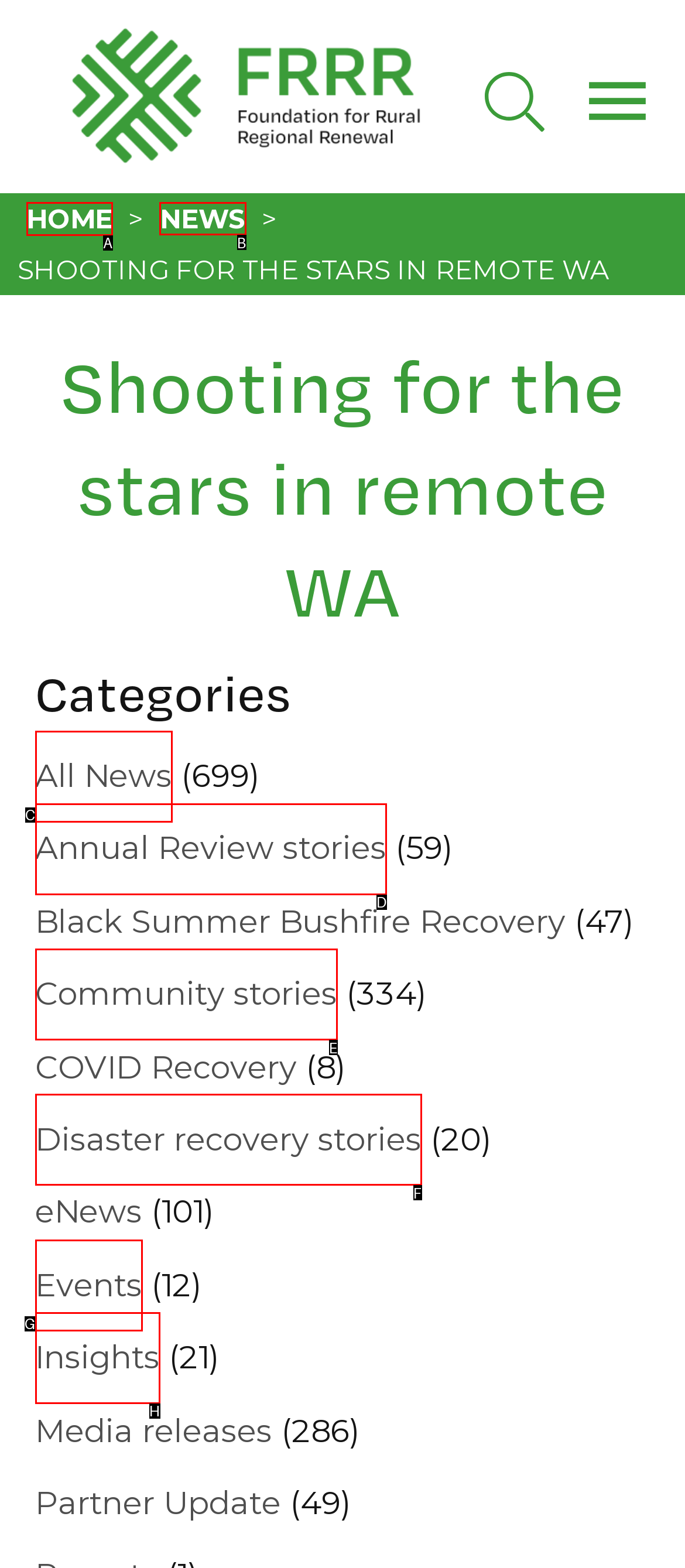To complete the instruction: read NEWS, which HTML element should be clicked?
Respond with the option's letter from the provided choices.

B